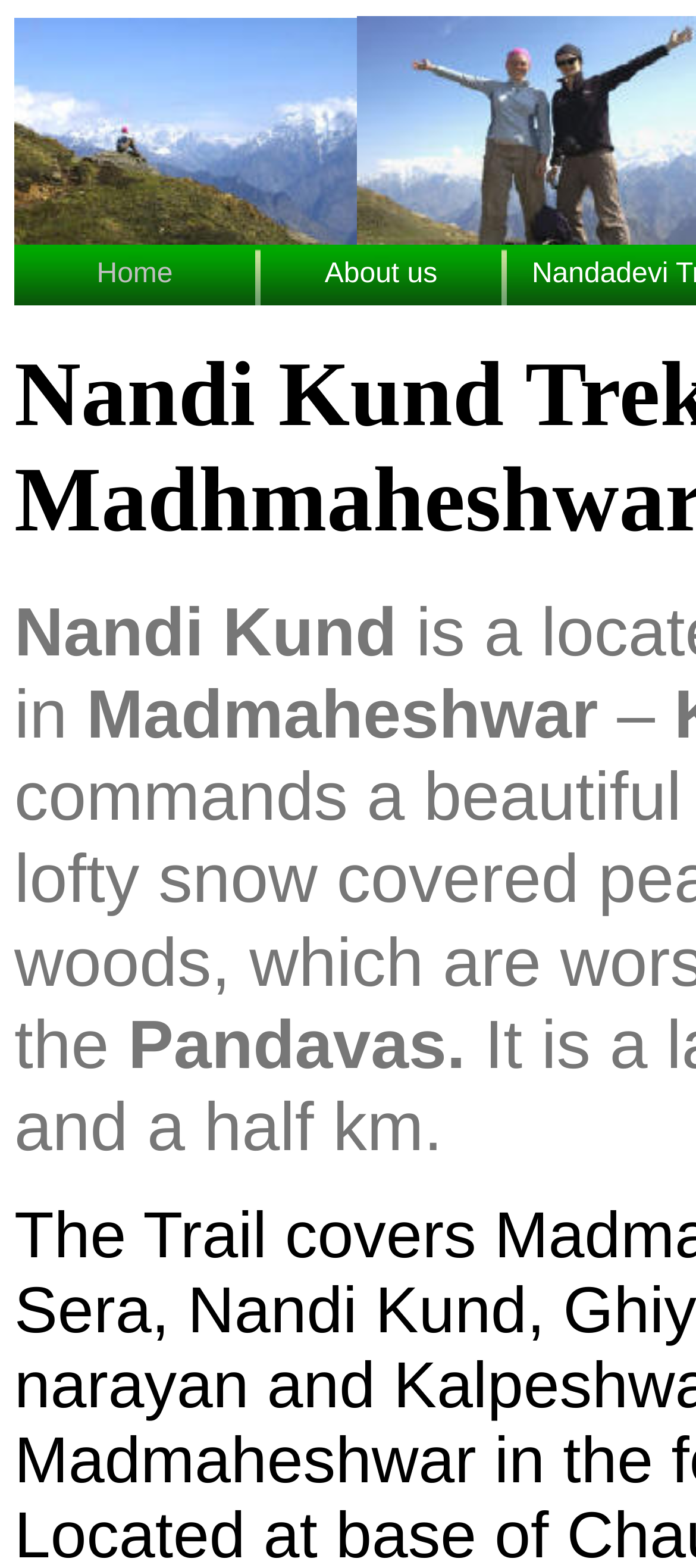Using the given element description, provide the bounding box coordinates (top-left x, top-left y, bottom-right x, bottom-right y) for the corresponding UI element in the screenshot: About us

[0.466, 0.165, 0.628, 0.185]